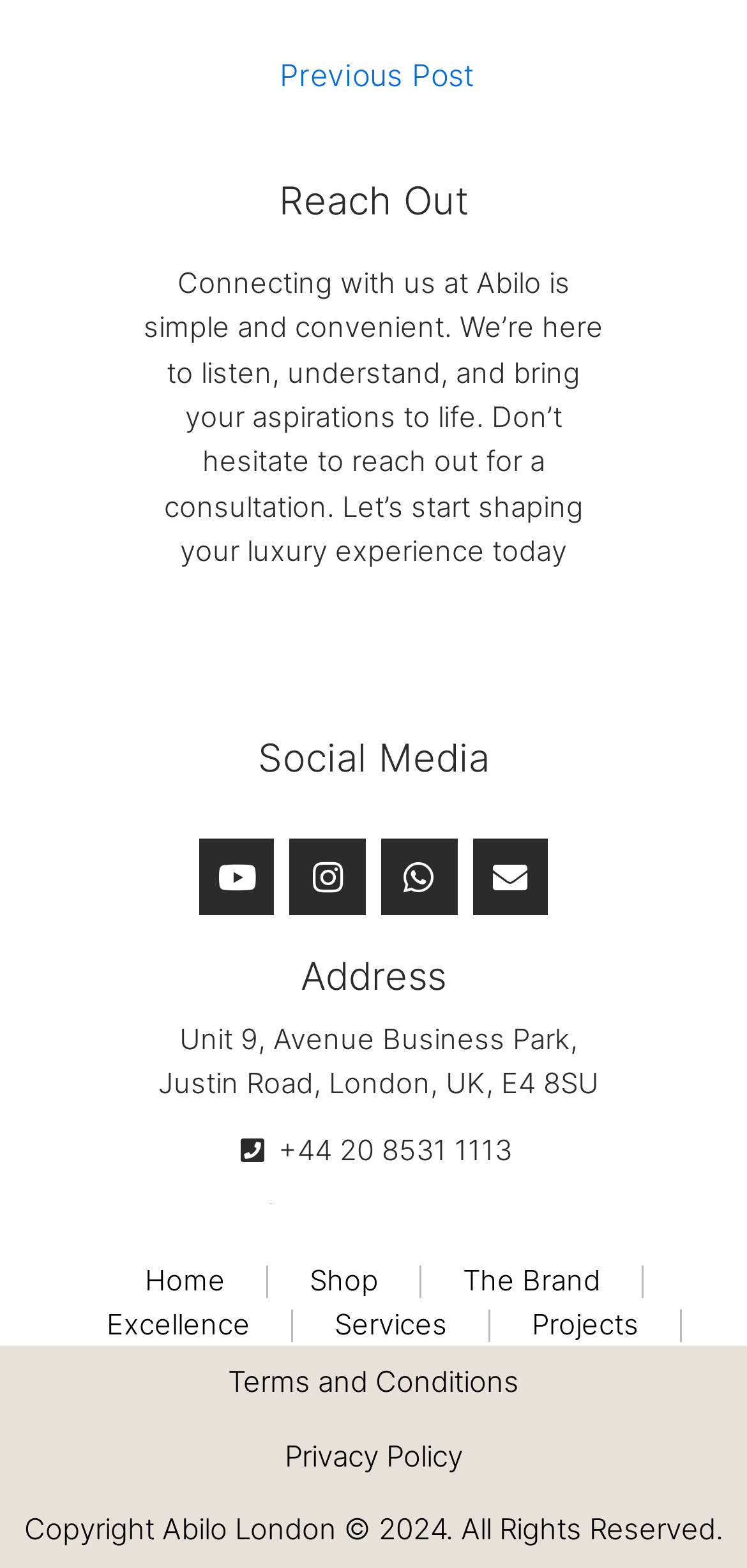Analyze the image and provide a detailed answer to the question: How many navigation links are there at the top?

I counted the number of navigation links by looking at the top section of the webpage. There are seven links: Home, Shop, The Brand, Excellence, Services, Projects, and Blog.